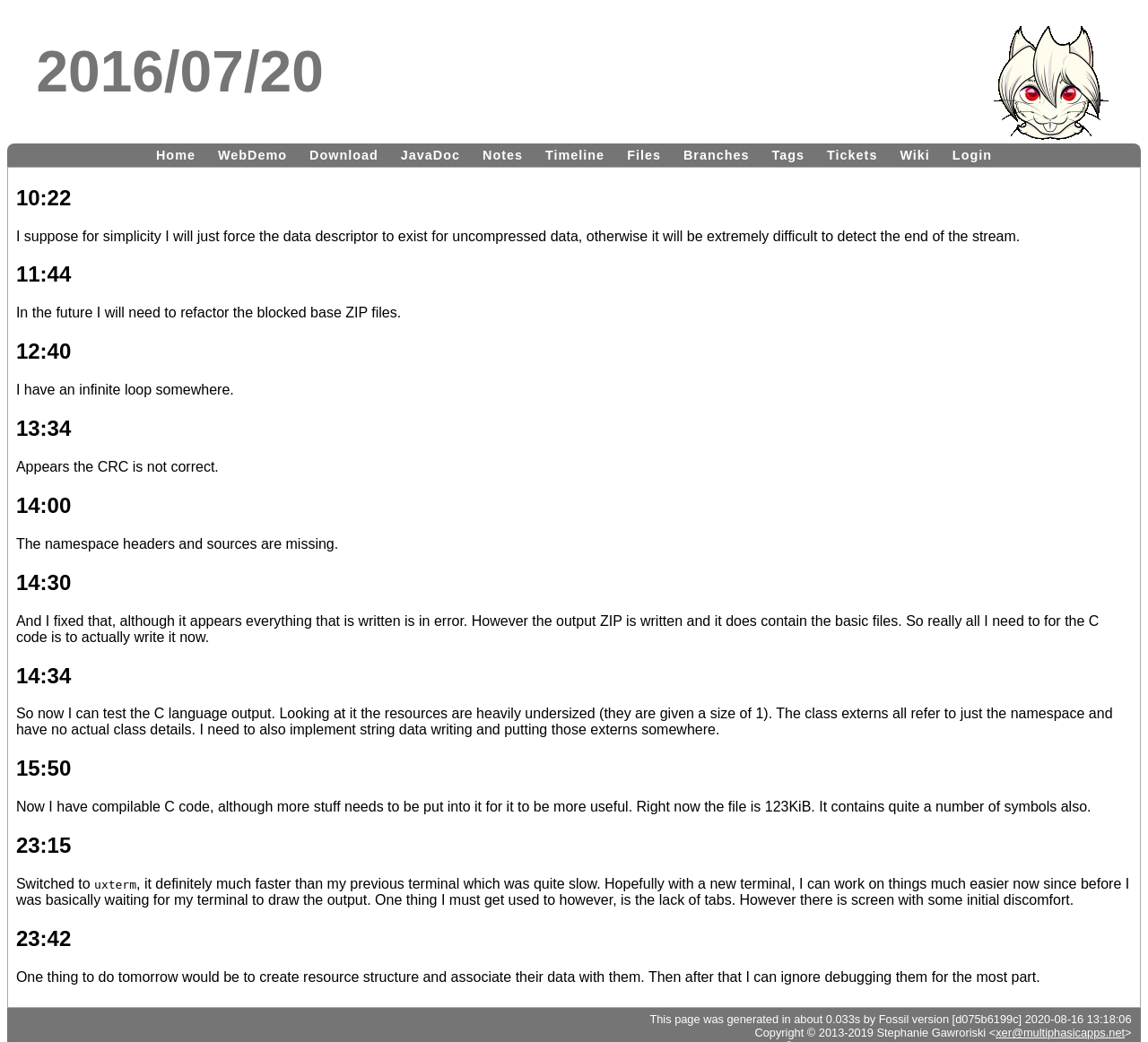What is the last timestamp mentioned on the page?
Use the image to answer the question with a single word or phrase.

23:42